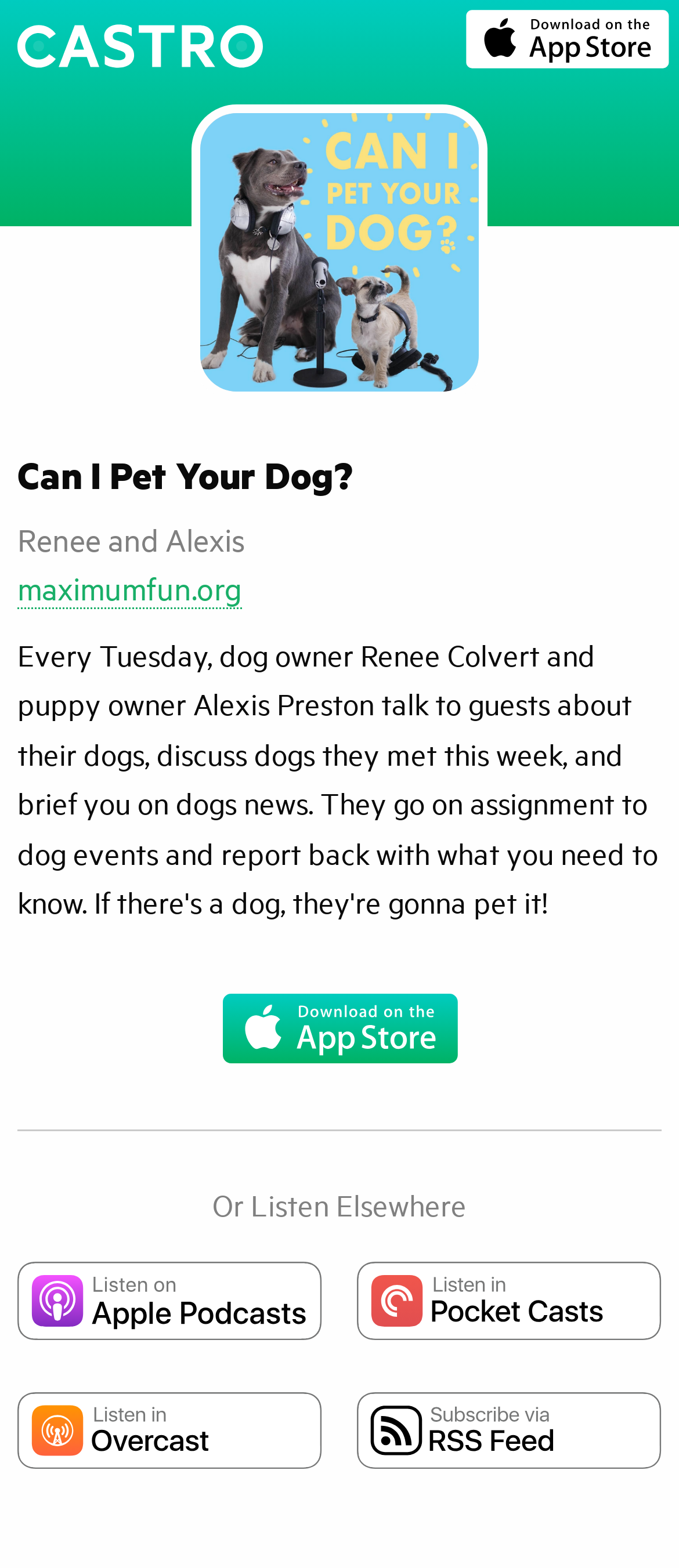What is the orientation of the separator element?
Look at the image and answer with only one word or phrase.

horizontal